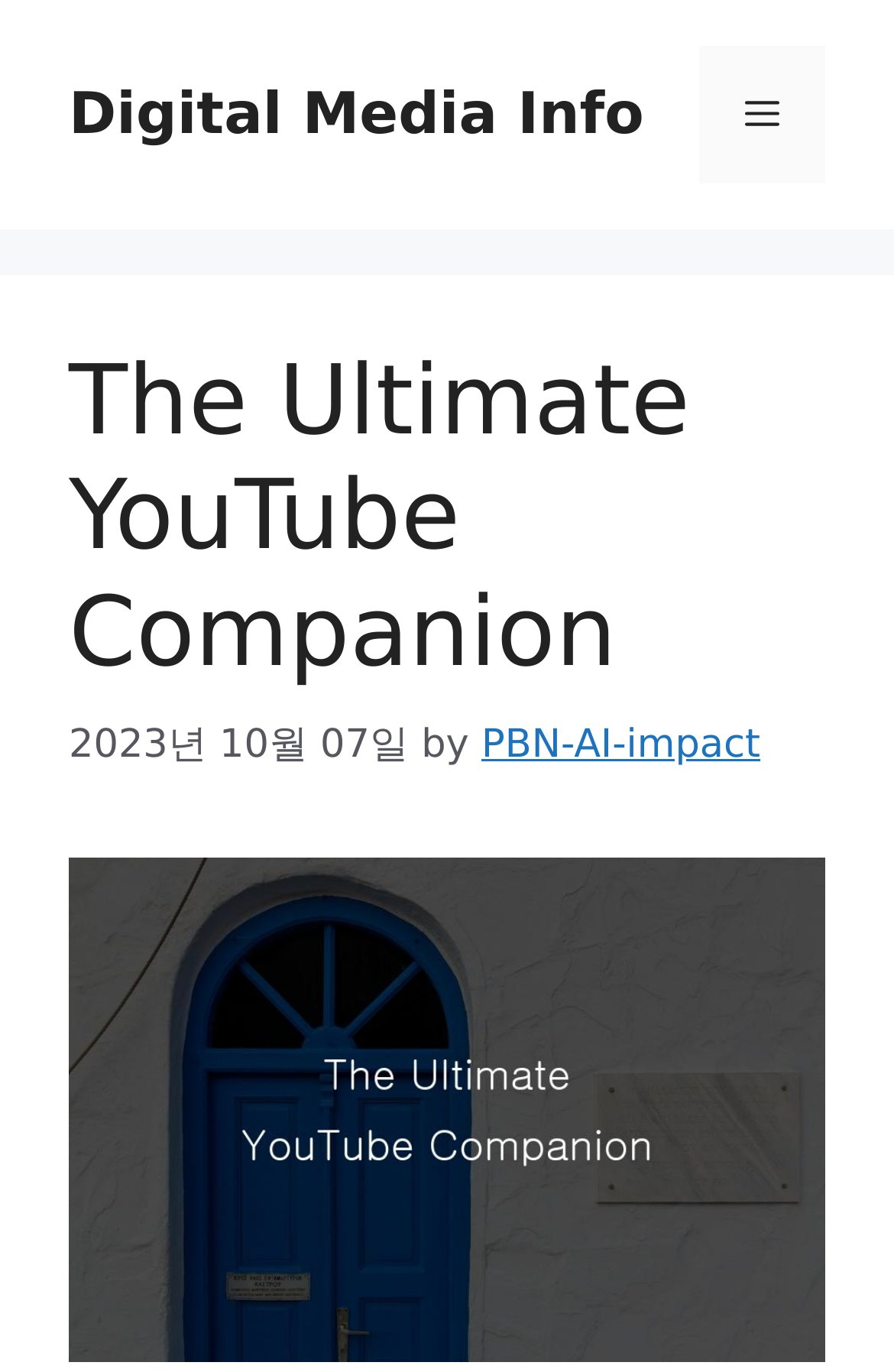Please determine the bounding box of the UI element that matches this description: Menu. The coordinates should be given as (top-left x, top-left y, bottom-right x, bottom-right y), with all values between 0 and 1.

[0.782, 0.033, 0.923, 0.134]